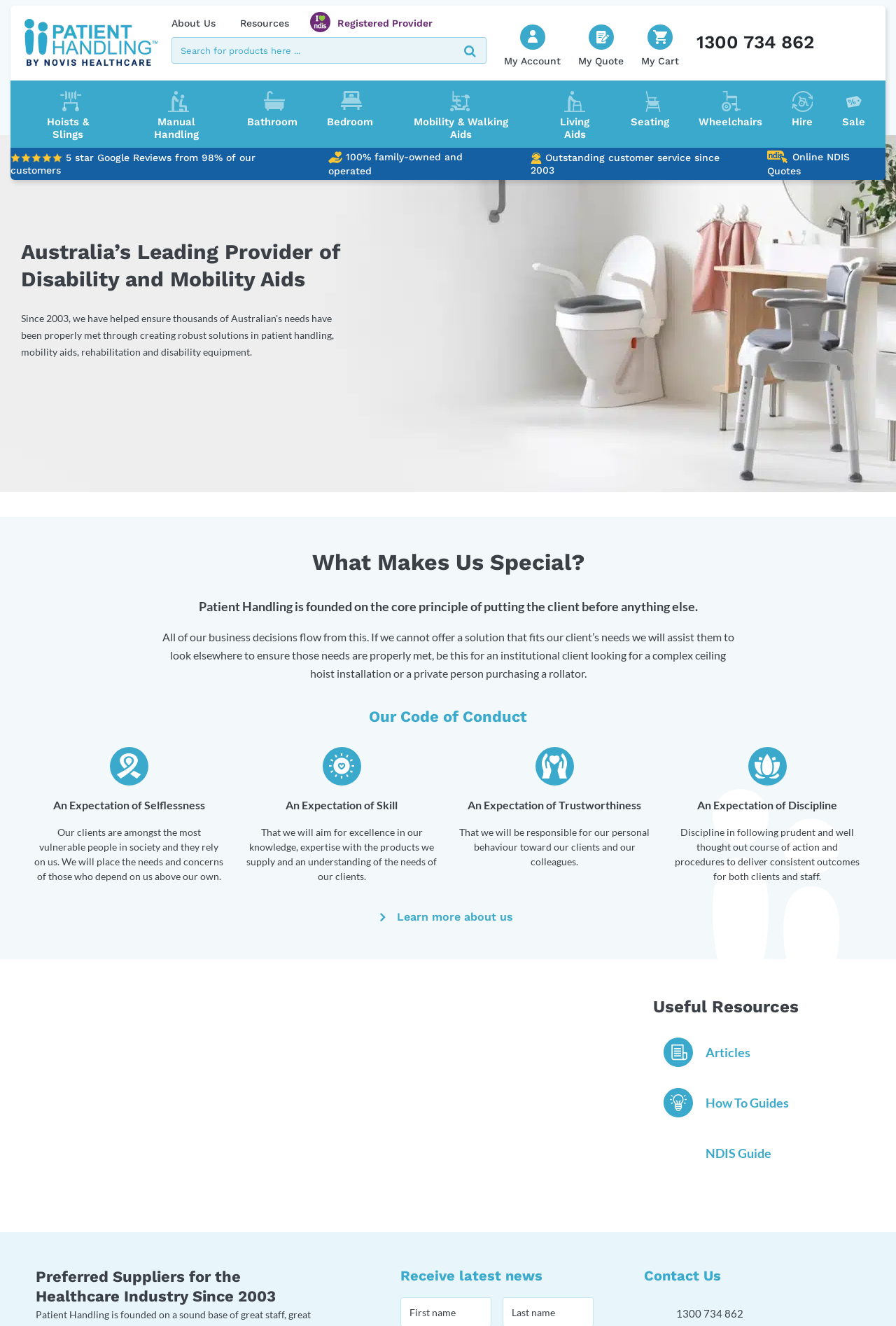Please mark the bounding box coordinates of the area that should be clicked to carry out the instruction: "Click on About Us".

[0.191, 0.013, 0.268, 0.022]